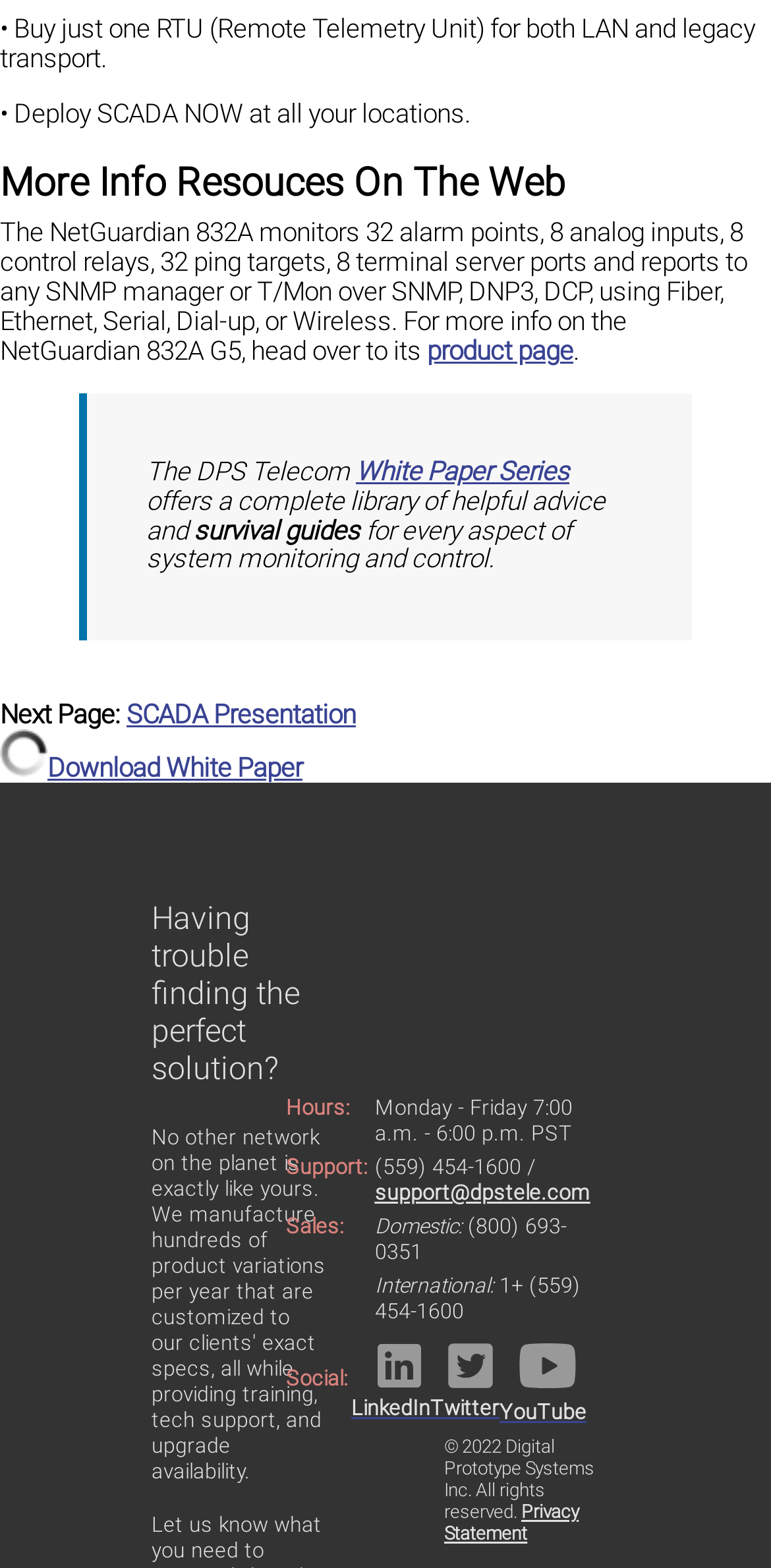Reply to the question below using a single word or brief phrase:
What is the topic of the White Paper Series mentioned in the webpage?

system monitoring and control